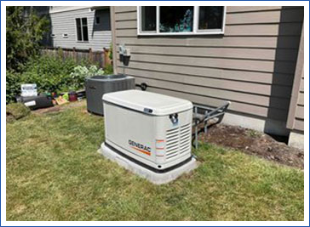Please provide a comprehensive answer to the question based on the screenshot: What is the purpose of the home generator?

The home generator is designed to provide reliable emergency backup power to homeowners, enhancing their home's security and appeal, particularly during power outages, and giving them peace of mind.